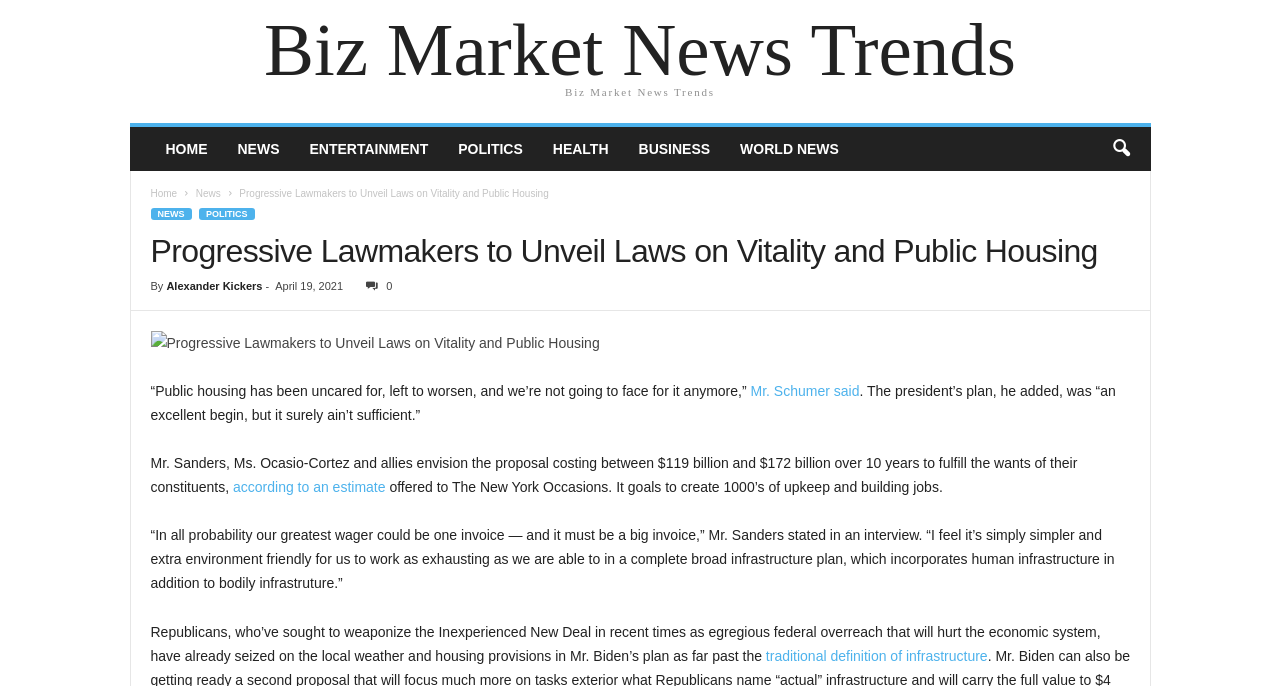Please find the bounding box coordinates of the element that must be clicked to perform the given instruction: "Click on NEWS". The coordinates should be four float numbers from 0 to 1, i.e., [left, top, right, bottom].

[0.174, 0.185, 0.23, 0.249]